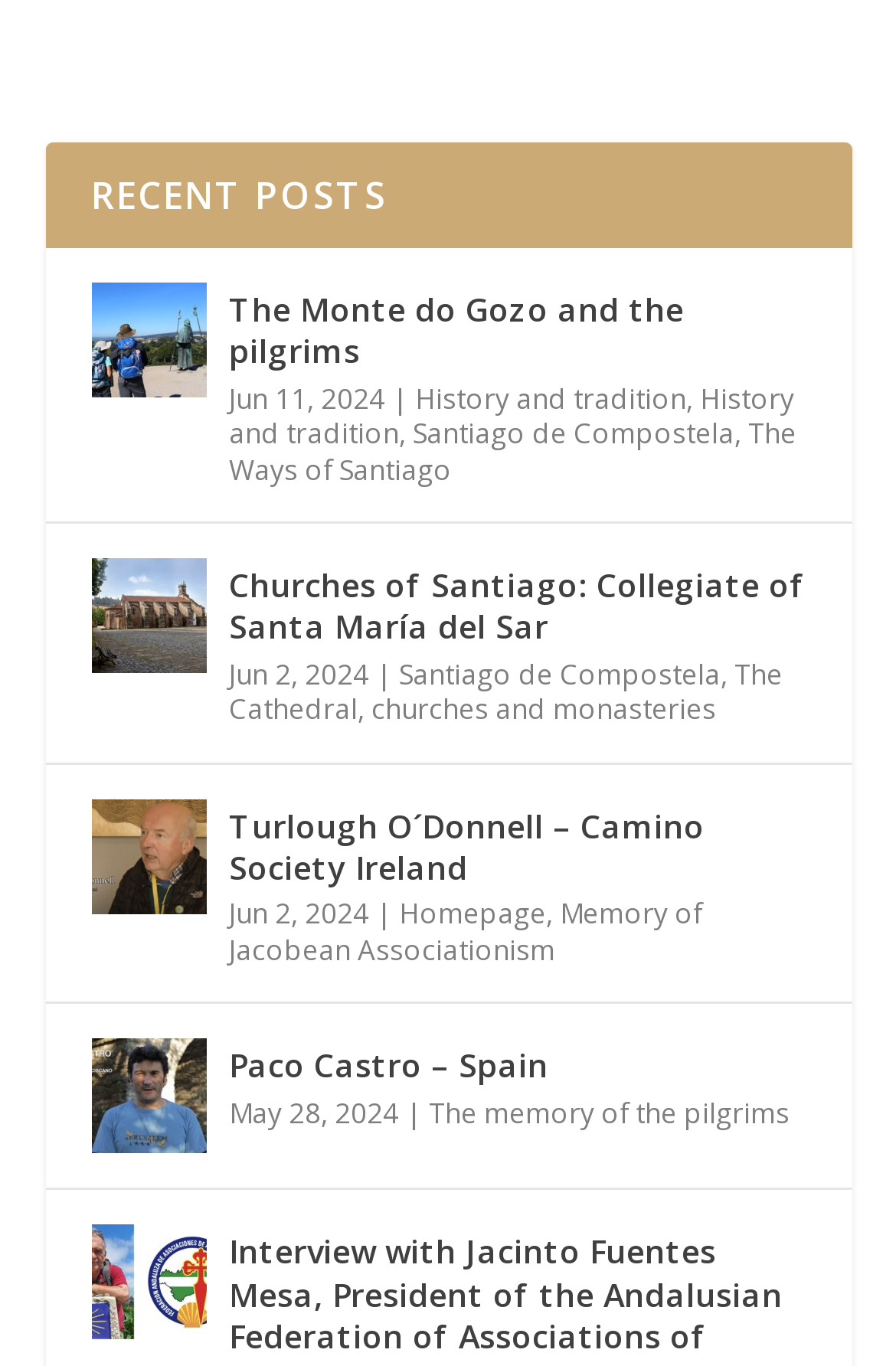What is the topic of the post 'Interview with Jacinto Fuentes Mesa, President of the Andalusian Federation of Associations of Friends of the Camino de Santiago'?
Based on the screenshot, answer the question with a single word or phrase.

The Camino de Santiago